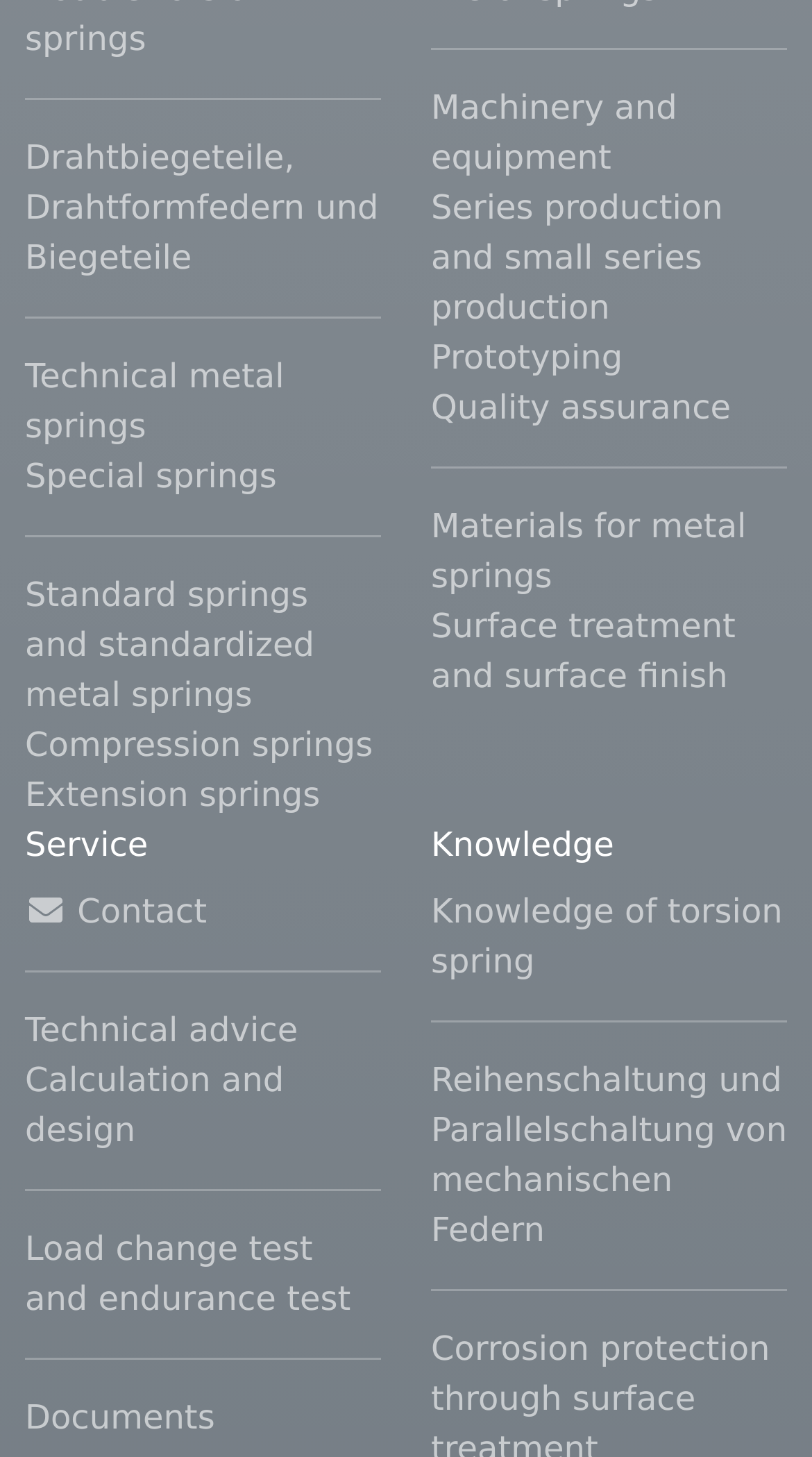Find the bounding box coordinates of the element's region that should be clicked in order to follow the given instruction: "View Machinery and equipment". The coordinates should consist of four float numbers between 0 and 1, i.e., [left, top, right, bottom].

[0.531, 0.056, 0.969, 0.125]